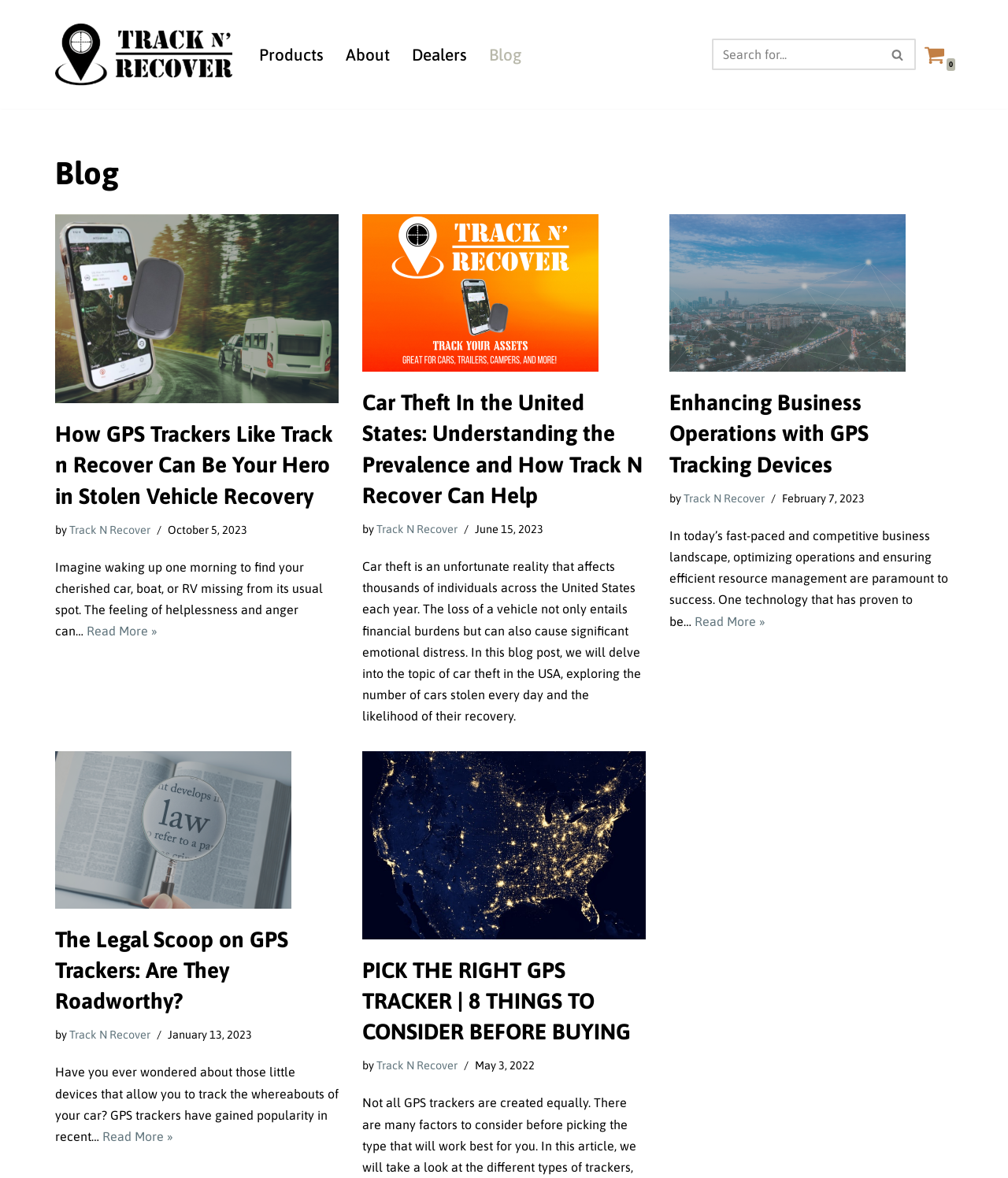Determine the bounding box coordinates of the clickable area required to perform the following instruction: "View the cart". The coordinates should be represented as four float numbers between 0 and 1: [left, top, right, bottom].

[0.916, 0.037, 0.938, 0.055]